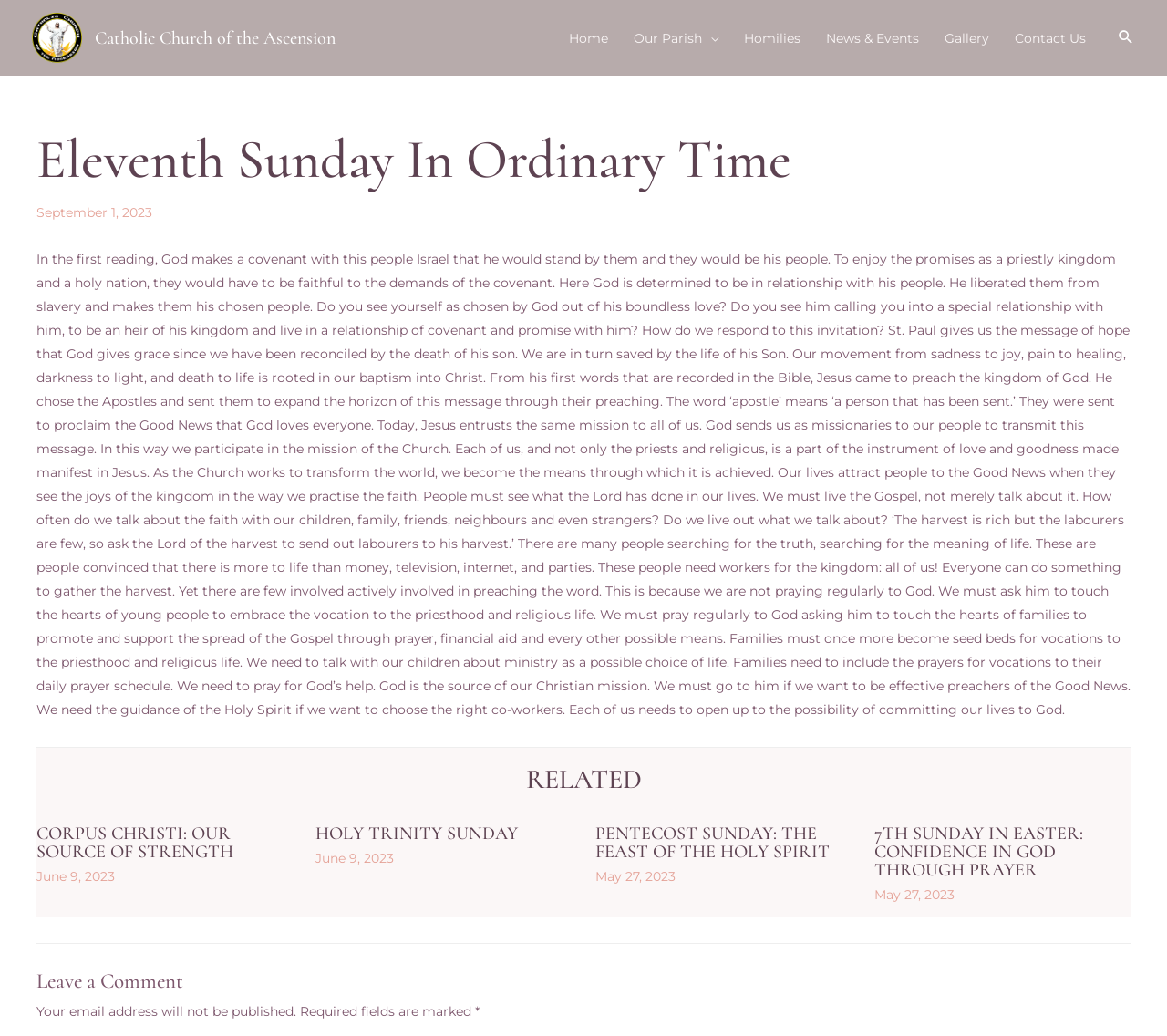What is the date of the Eleventh Sunday In Ordinary Time?
Give a one-word or short-phrase answer derived from the screenshot.

September 1, 2023